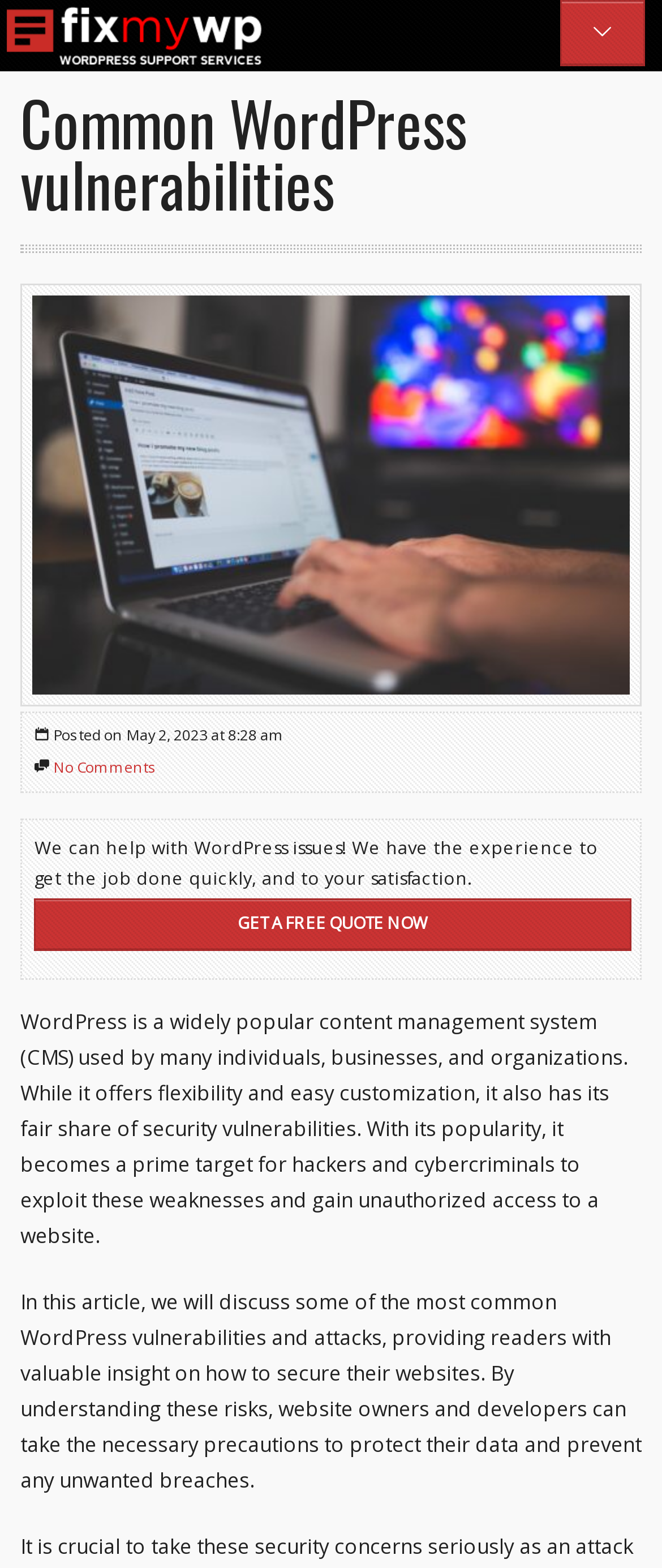Convey a detailed summary of the webpage, mentioning all key elements.

The webpage appears to be an article discussing common WordPress vulnerabilities and security issues. At the top, there is a header section with a heading "WordPress Plugin and Theme Fixes" accompanied by an image and a link. To the right of this section, there is a small icon represented by "\ue0d6". 

Below the header section, there is a main heading "Common WordPress vulnerabilities" followed by two icons represented by "\ue0b3". The article's posting information, "Posted on May 2, 2023 at 8:28 am", is displayed nearby. 

A link "No Comments" is situated below the posting information. The main content of the article starts with a brief introduction, stating that WordPress is a popular content management system with security vulnerabilities. This is followed by a call-to-action link "GET A FREE QUOTE NOW" and a longer paragraph discussing the importance of securing WordPress websites.

The article continues with another paragraph, which explains that the article will discuss common WordPress vulnerabilities and attacks, providing readers with valuable insights on how to secure their websites. Overall, the webpage appears to be an informative article about WordPress security, with a focus on common vulnerabilities and prevention measures.